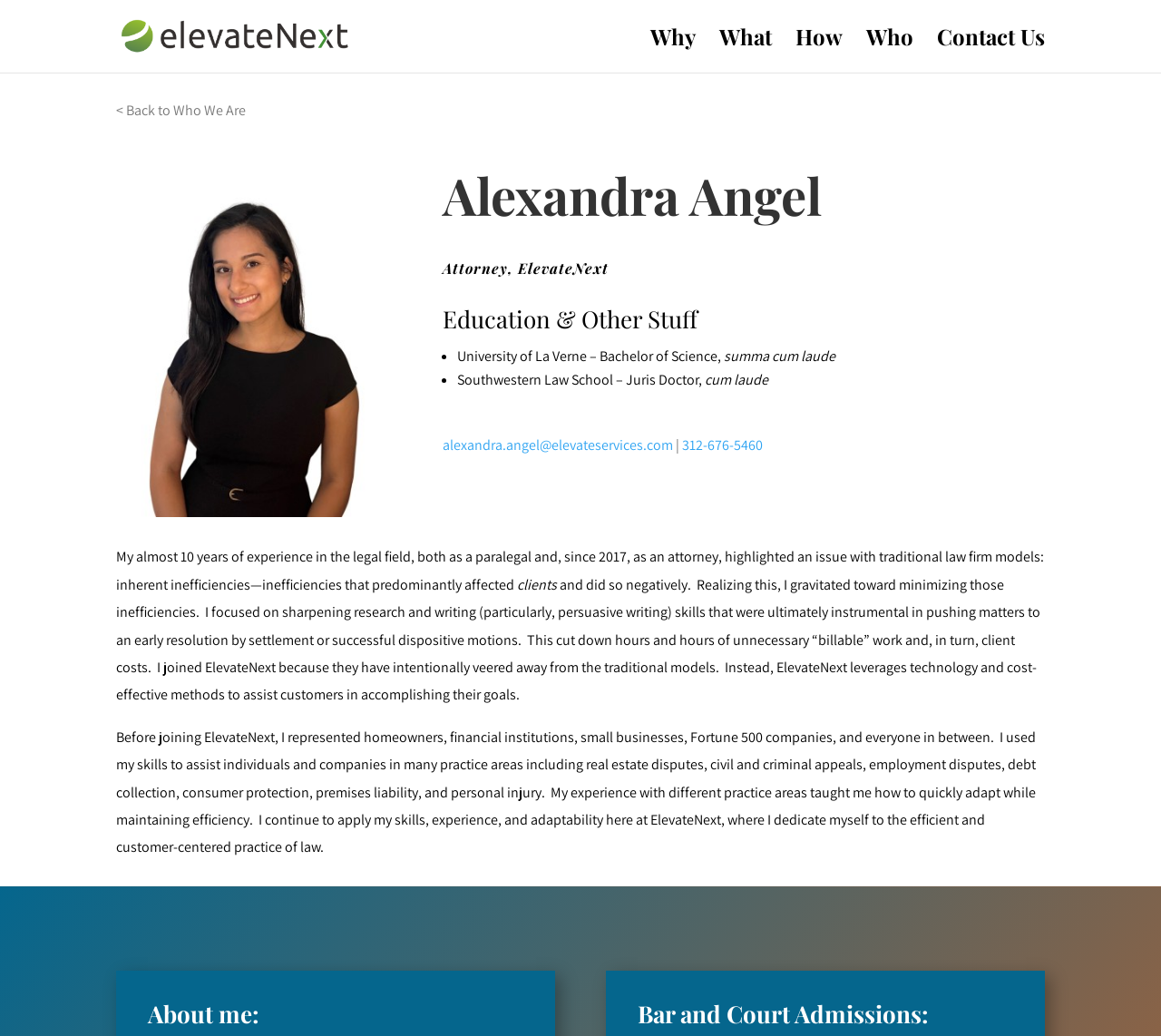What is the company name associated with the attorney?
Analyze the image and deliver a detailed answer to the question.

I found the answer by looking at the link element with the text 'ElevateNext' which is located at the top of the page, indicating that it is the company name associated with the attorney.